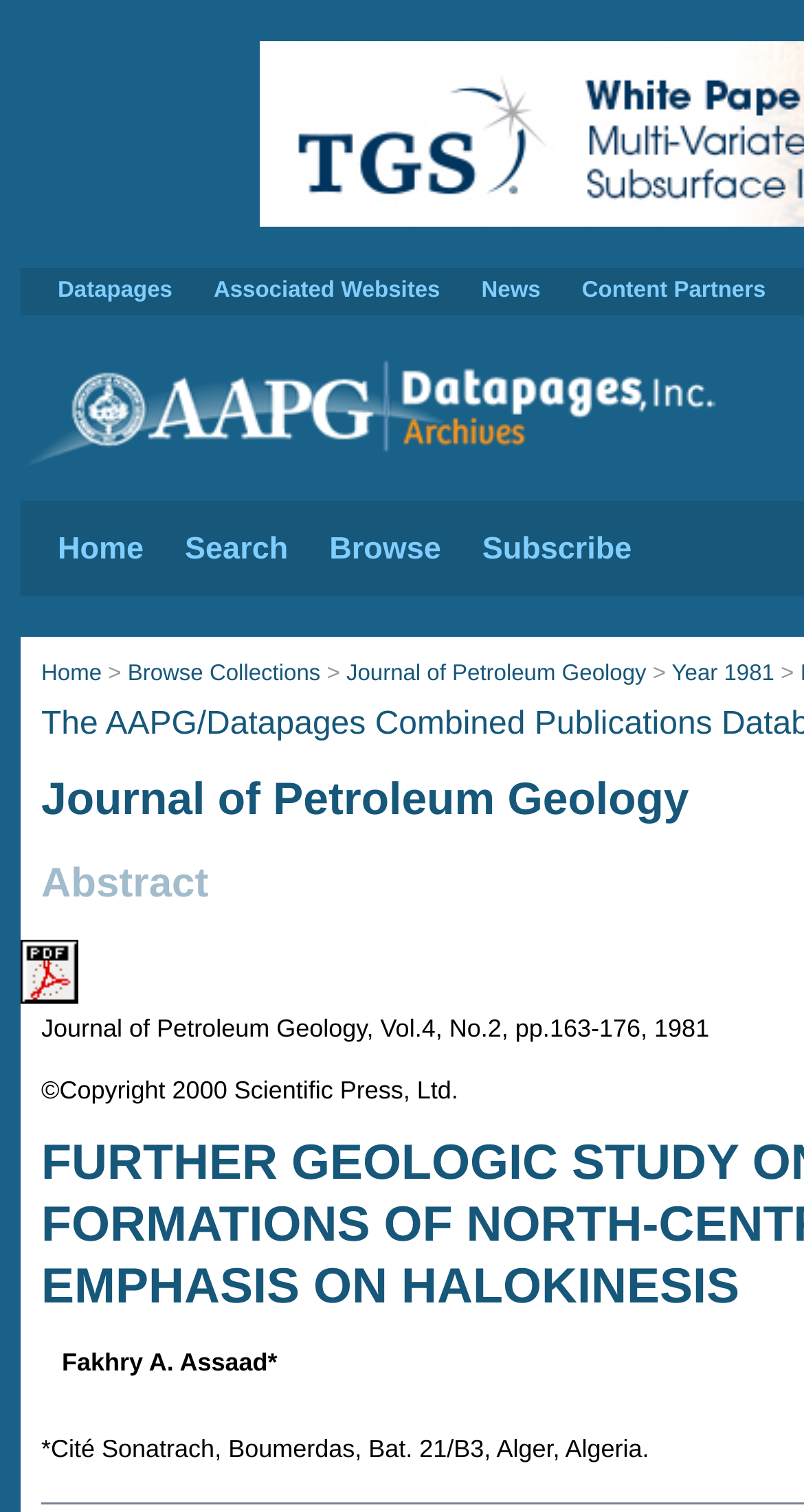Pinpoint the bounding box coordinates of the area that should be clicked to complete the following instruction: "Search". The coordinates must be given as four float numbers between 0 and 1, i.e., [left, top, right, bottom].

[0.23, 0.352, 0.358, 0.375]